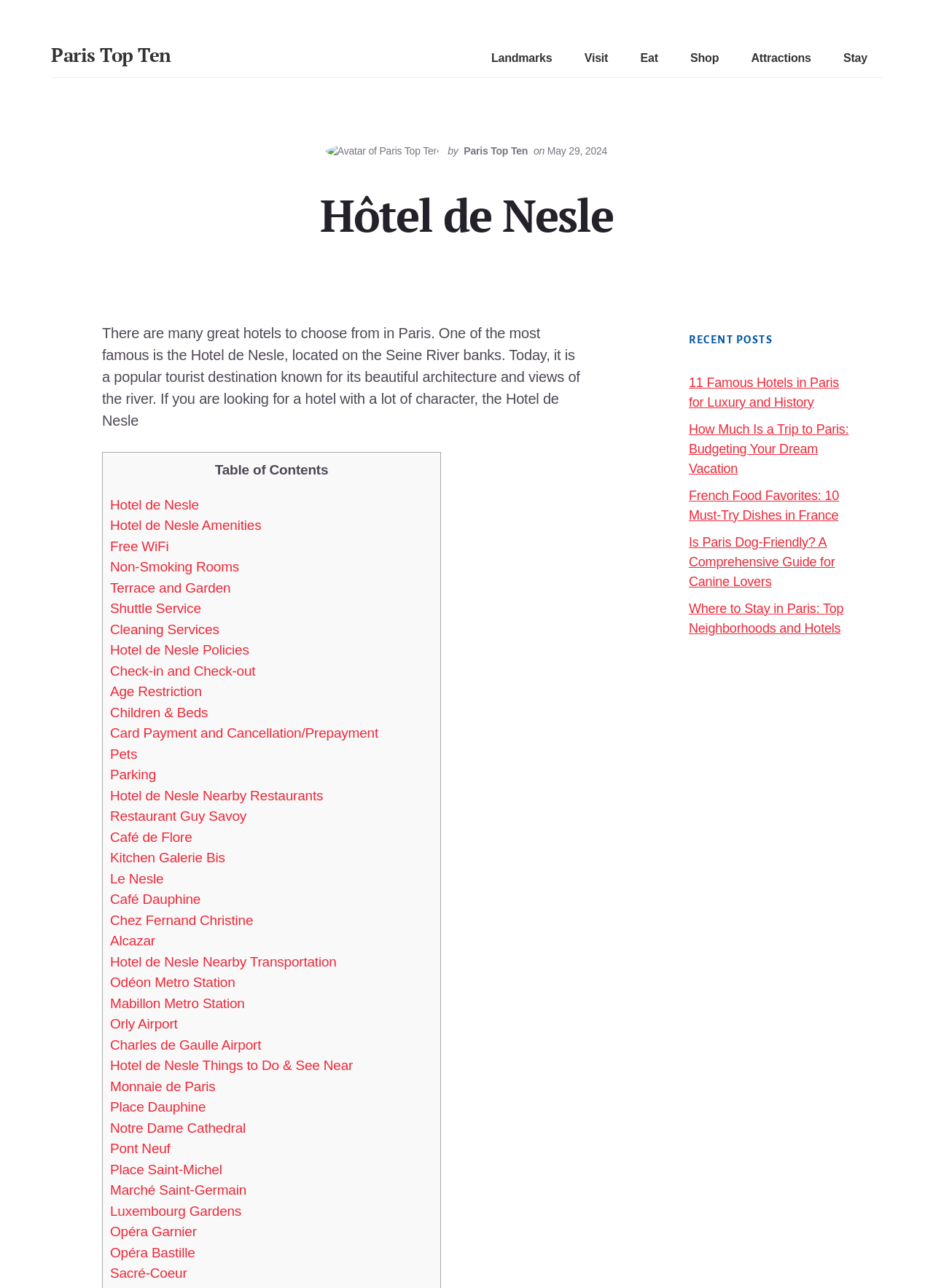Using details from the image, please answer the following question comprehensively:
What is the date of publication of the webpage content?

The webpage has a time element with the text 'May 29, 2024' which suggests that this is the date of publication of the webpage content.